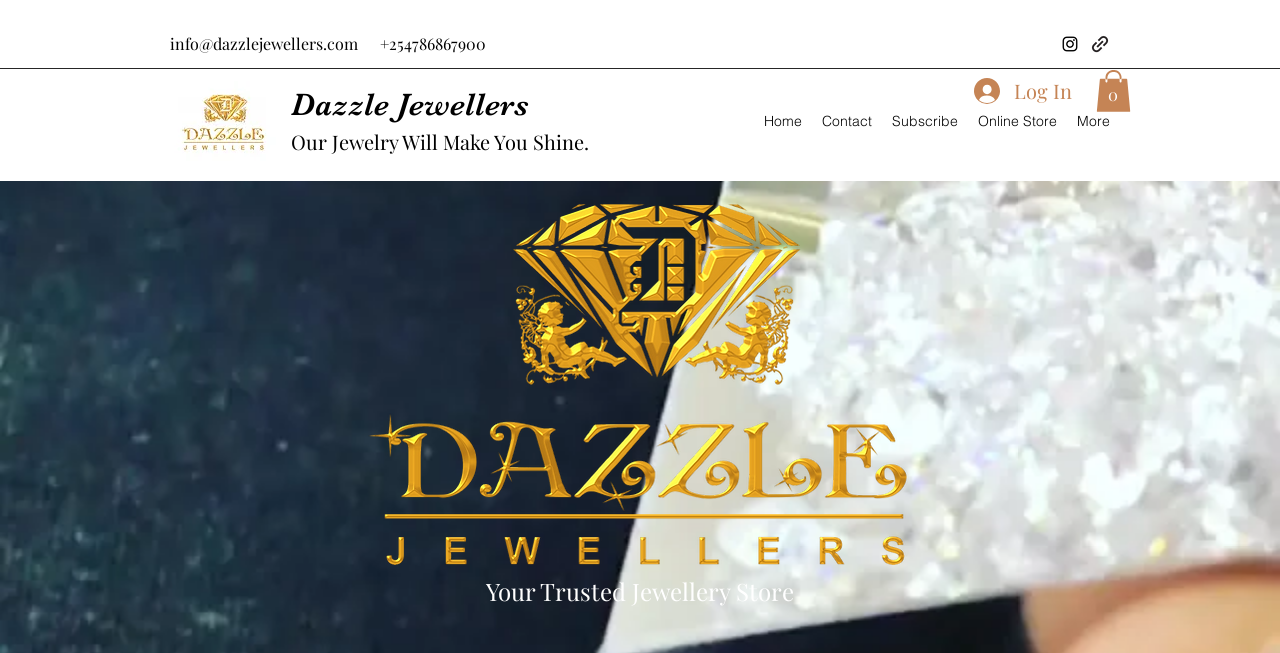What is the text on the navigation link at the top?
Please provide a detailed and comprehensive answer to the question.

I found the navigation link by looking at the link element with the bounding box coordinates [0.589, 0.162, 0.634, 0.208], which contains the text 'Home'.